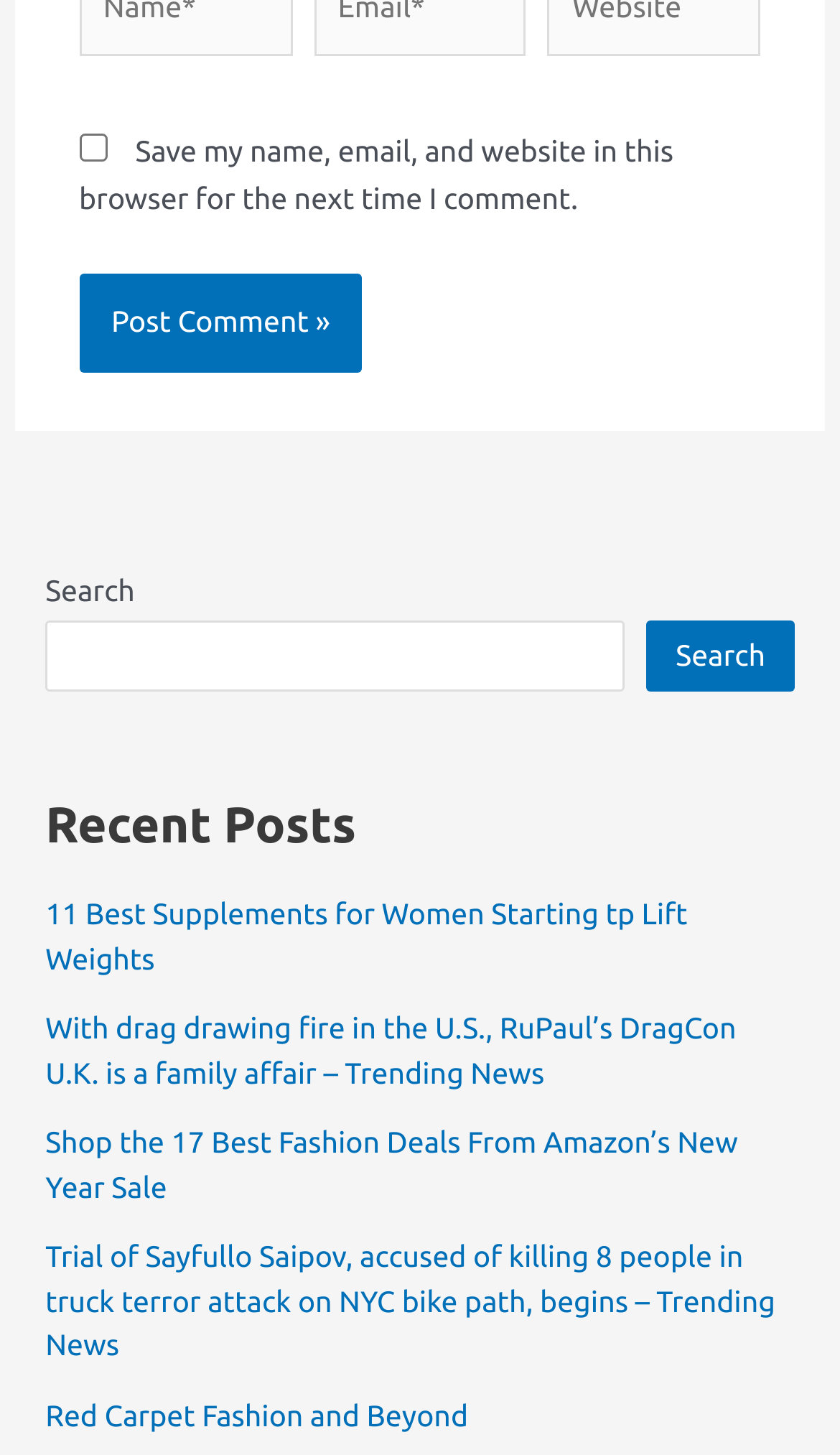What is the purpose of the checkbox?
Provide a detailed and well-explained answer to the question.

The checkbox is located at the top of the page with the label 'Save my name, email, and website in this browser for the next time I comment.' This suggests that the purpose of the checkbox is to save the user's comment information for future comments.